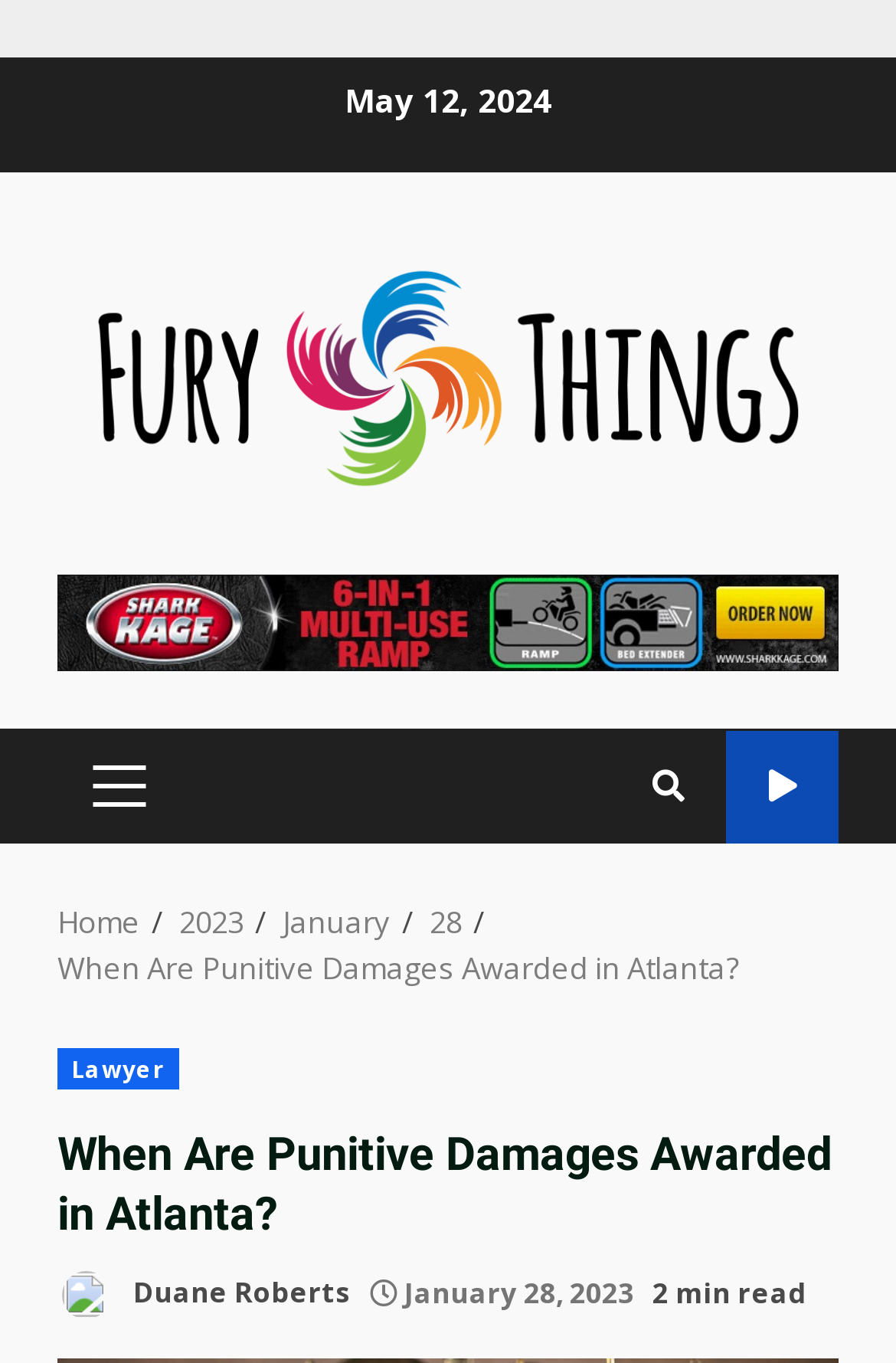Please provide a comprehensive response to the question based on the details in the image: What is the category of the article?

I found the category of the article by looking at the section below the main heading, where it says 'Lawyer' in a link element.